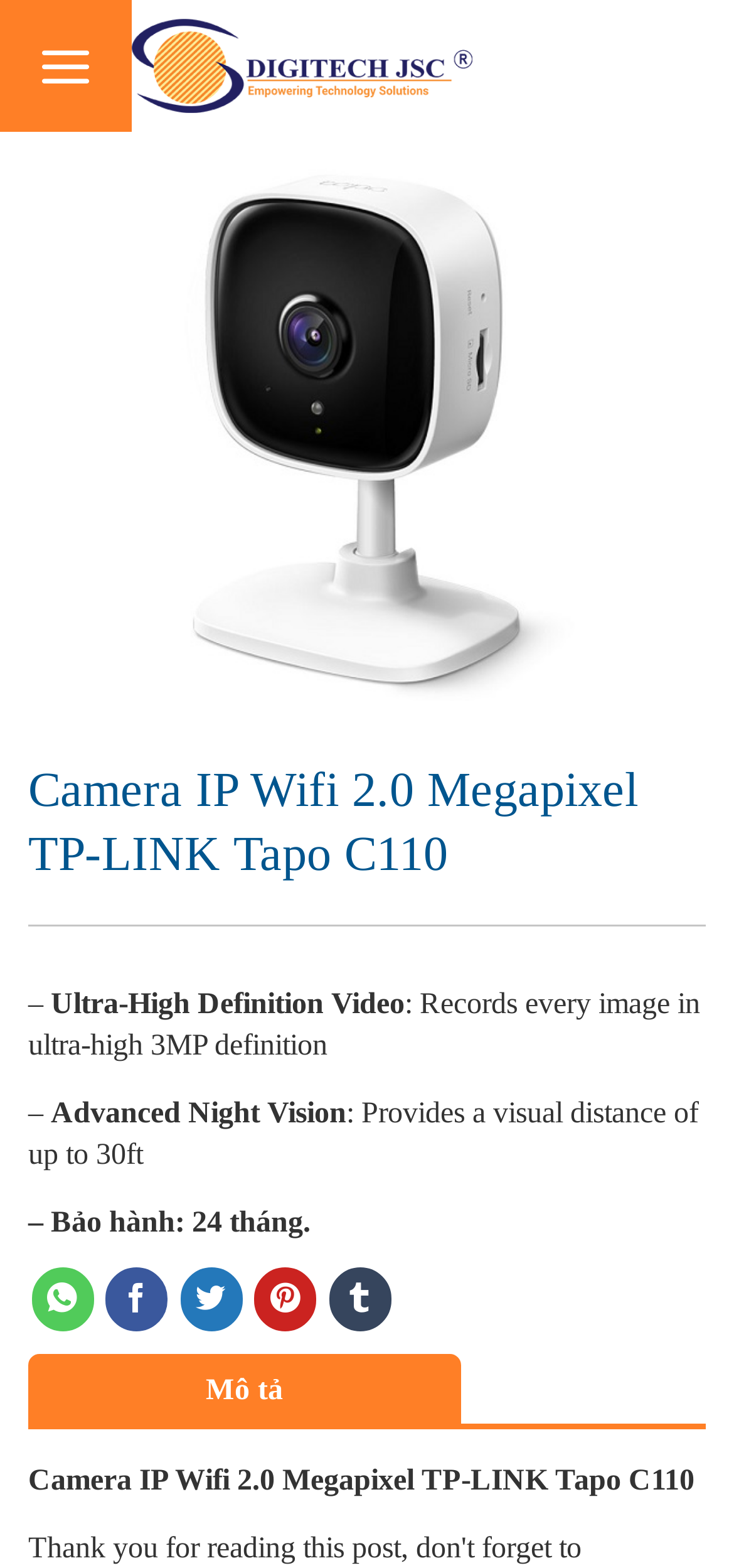Please locate the bounding box coordinates of the element that should be clicked to complete the given instruction: "Click on the Digitech JSC link".

[0.179, 0.012, 0.644, 0.072]